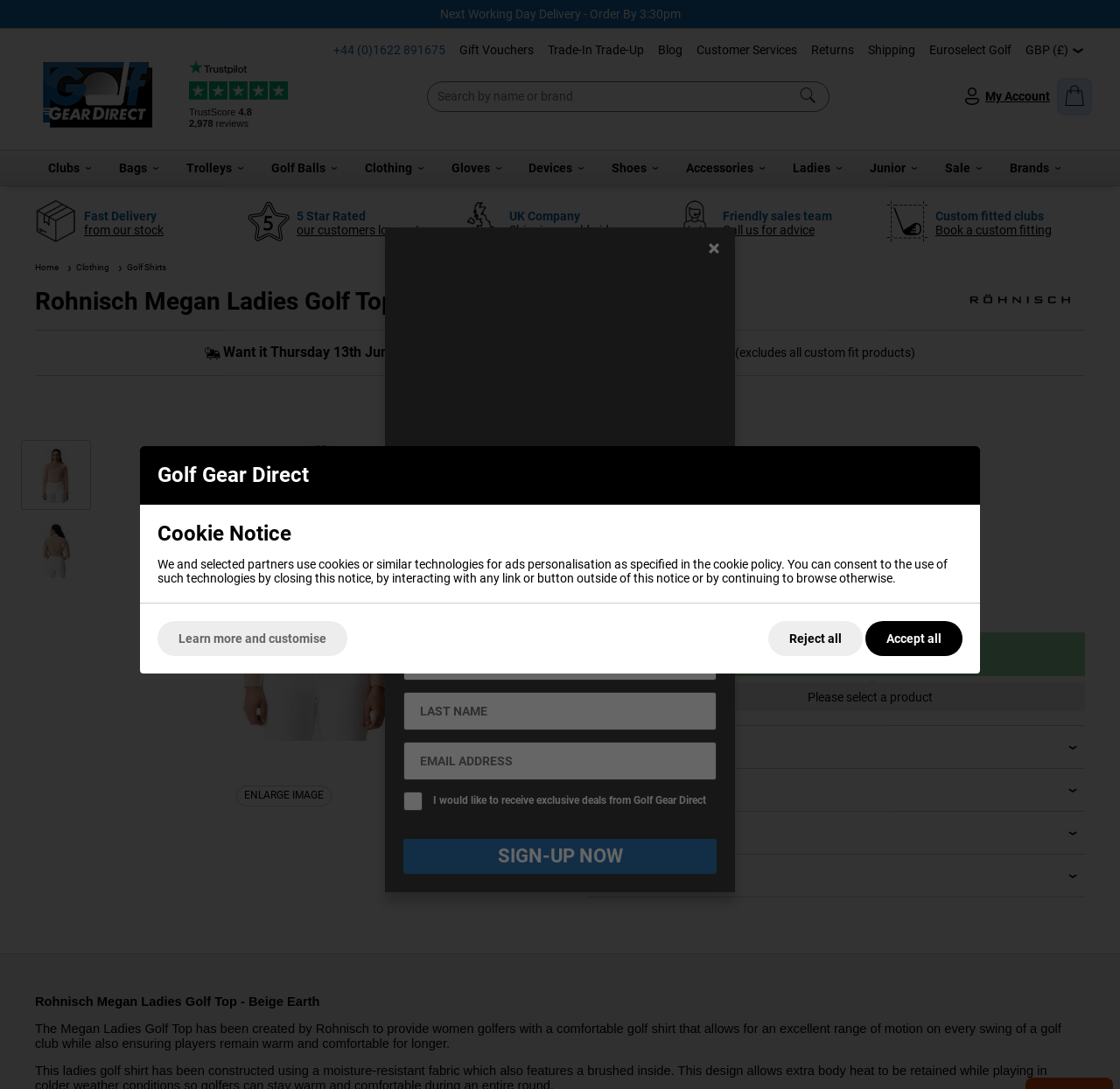What is the price of the golf top?
From the image, respond using a single word or phrase.

£40.49